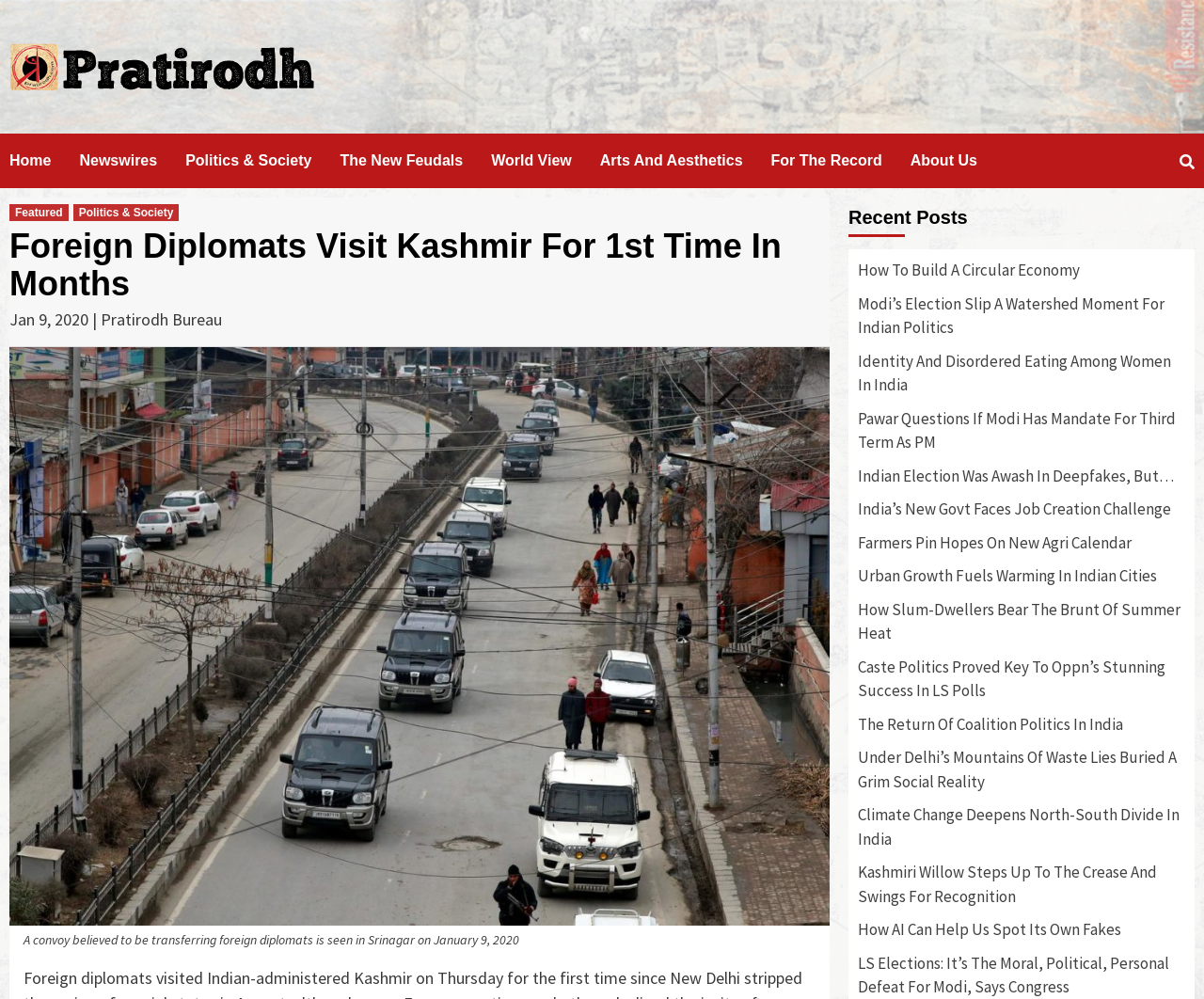Identify the bounding box for the UI element described as: "About Us". Ensure the coordinates are four float numbers between 0 and 1, formatted as [left, top, right, bottom].

[0.756, 0.134, 0.835, 0.188]